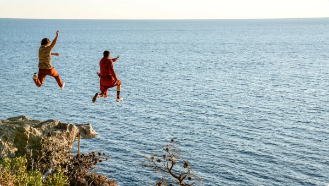Create a detailed narrative of what is happening in the image.

The image captures a thrilling moment as two individuals leap off a rocky ledge into the sparkling blue ocean below. The sun bathes the scene in warm light, highlighting the carefree spirit of summer. One individual, dressed in a vibrant red outfit, seems to be mid-air, arms raised in exhilaration, while the other, in a patterned top and orange shorts, mirrors the jump with enthusiasm. The shoreline is adorned with lush greenery, adding to the picturesque nature of the scene, while the vast expanse of the ocean creates a sense of adventure and freedom. This image embodies the joy of youthful exuberance and the thrill of embracing life's spontaneous moments.